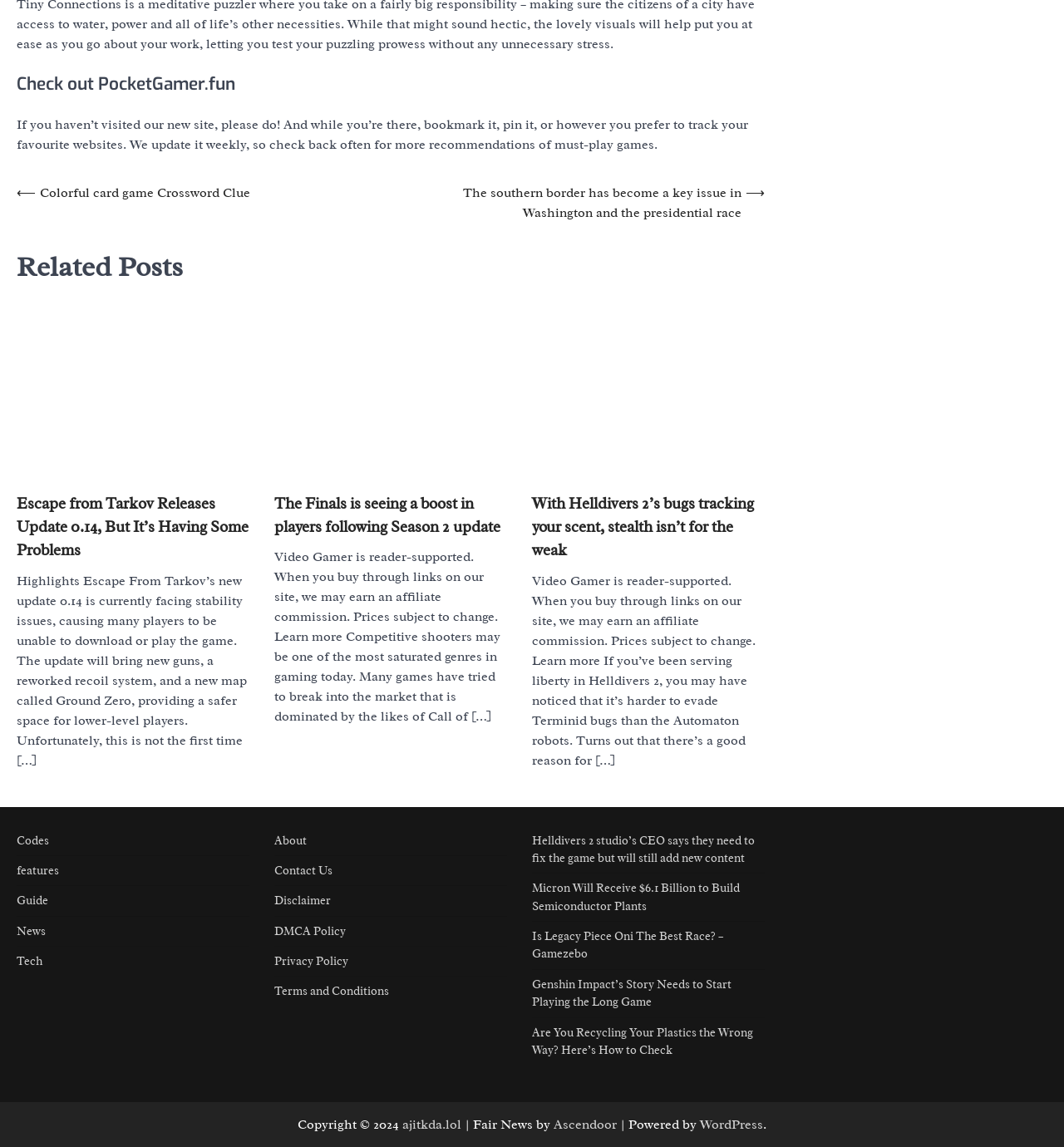How many related posts are there?
Based on the visual content, answer with a single word or a brief phrase.

3